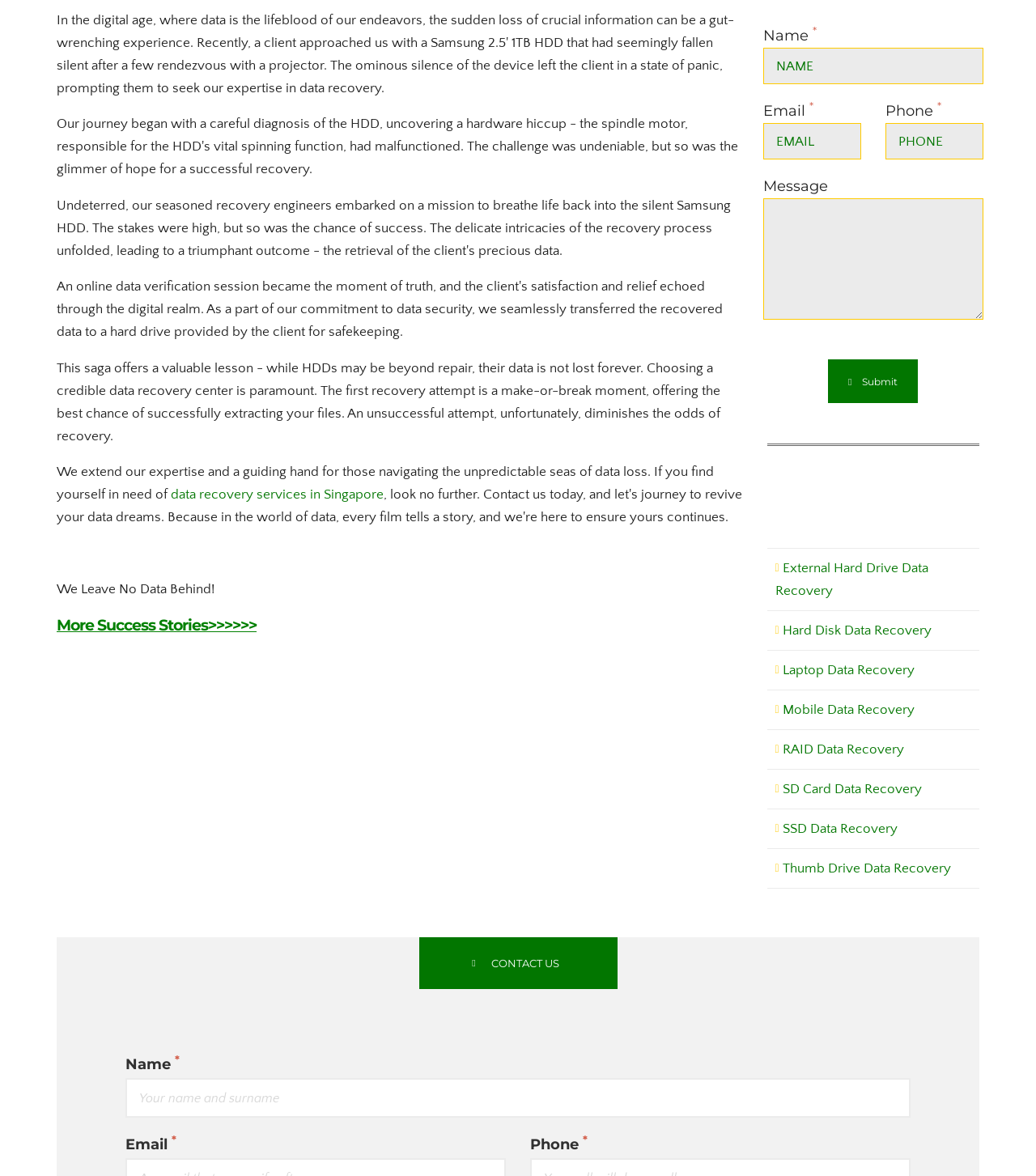How can users submit their contact information?
Look at the screenshot and provide an in-depth answer.

The form on the webpage has a 'Submit' button, which users can click to submit their contact information to the company, likely to initiate a conversation about their data recovery needs.